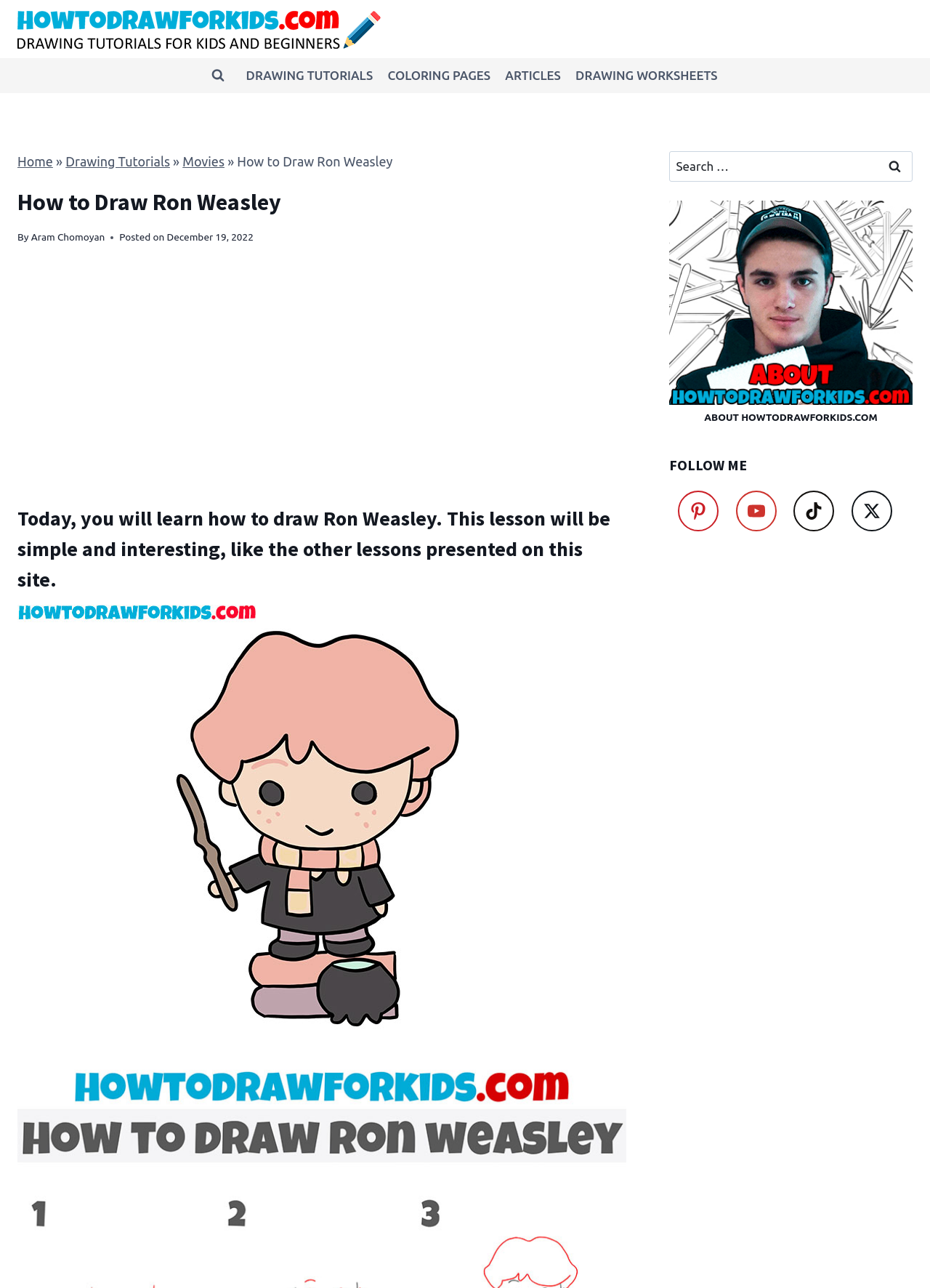Please determine the bounding box coordinates of the element's region to click in order to carry out the following instruction: "Click the 'how to draw for kids logo'". The coordinates should be four float numbers between 0 and 1, i.e., [left, top, right, bottom].

[0.019, 0.008, 0.409, 0.038]